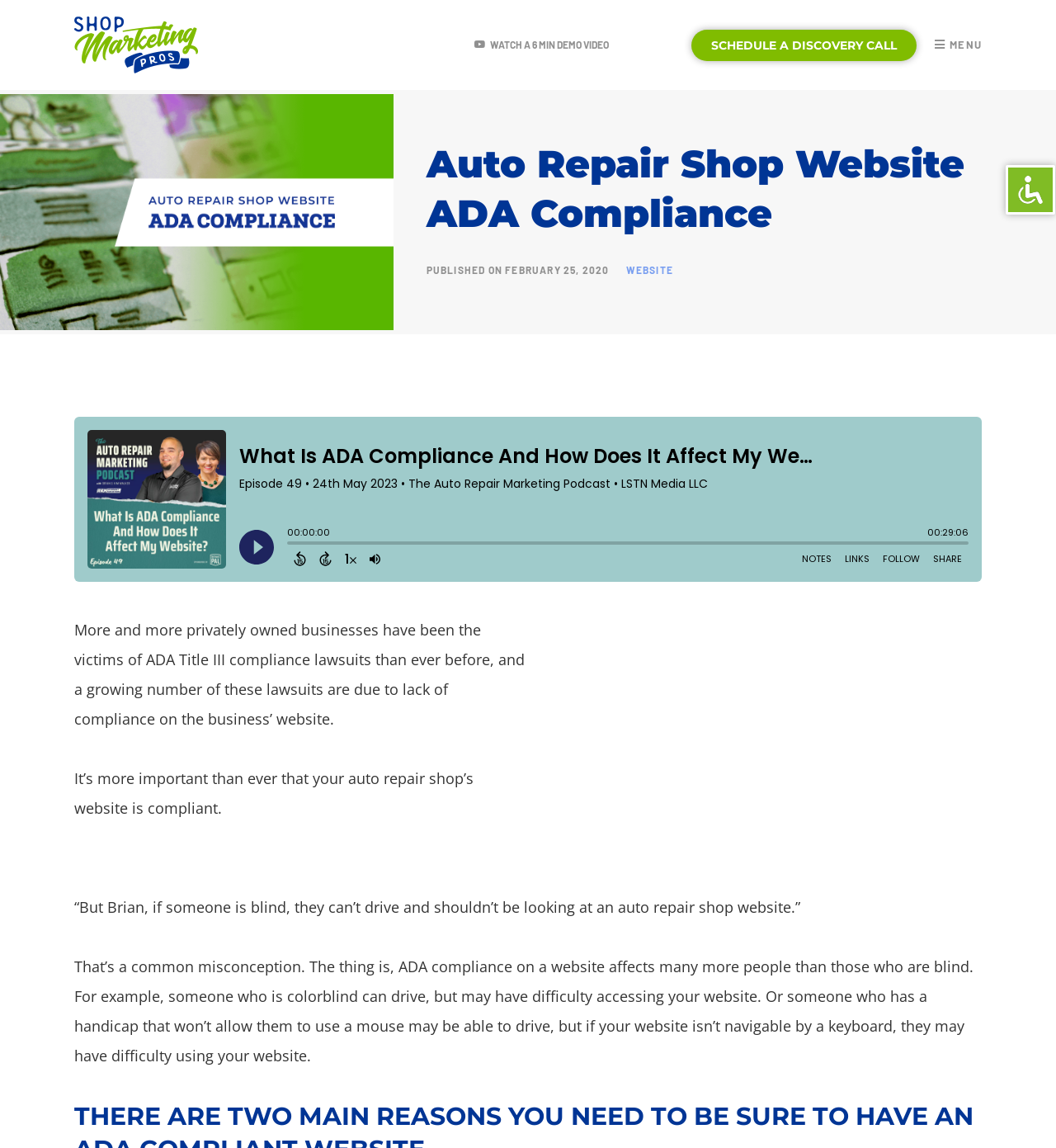What is the call-to-action on the webpage?
Based on the image, provide your answer in one word or phrase.

Schedule a discovery call